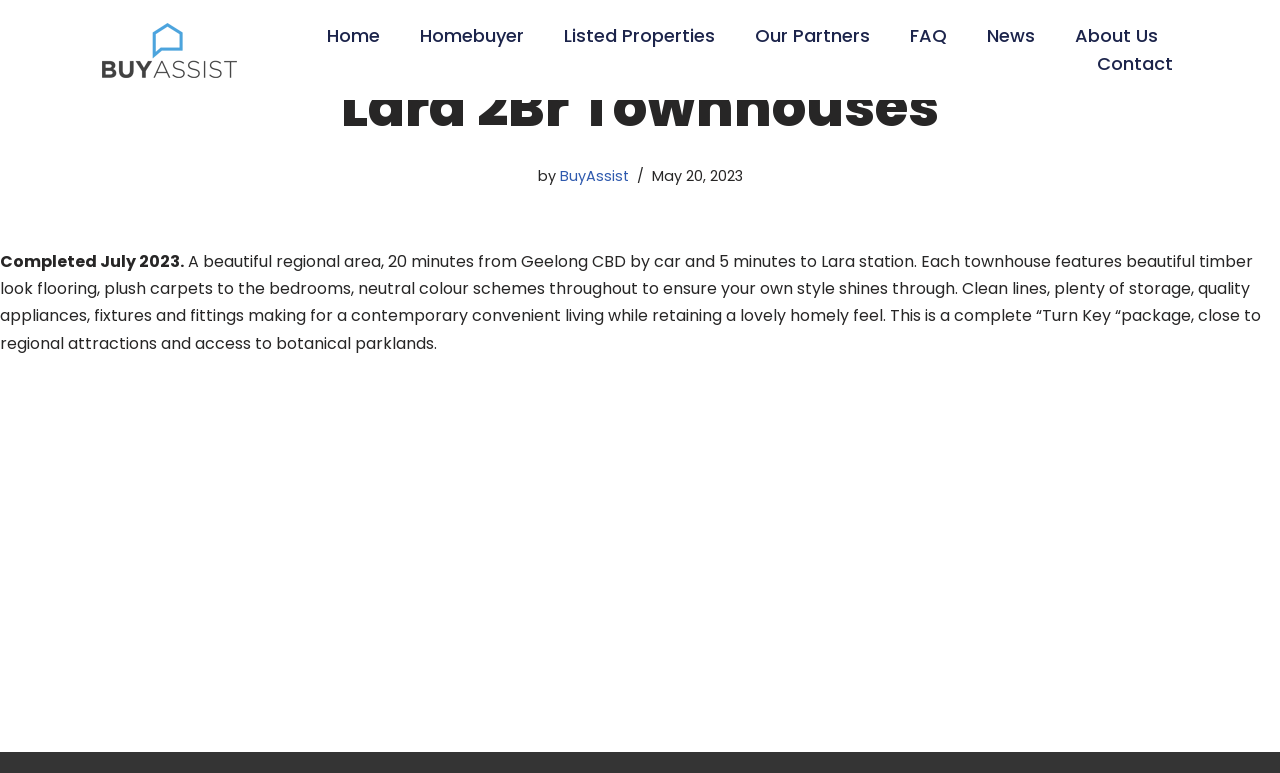Please give a succinct answer to the question in one word or phrase:
What is the name of the townhouses?

Lara 2Br Townhouses